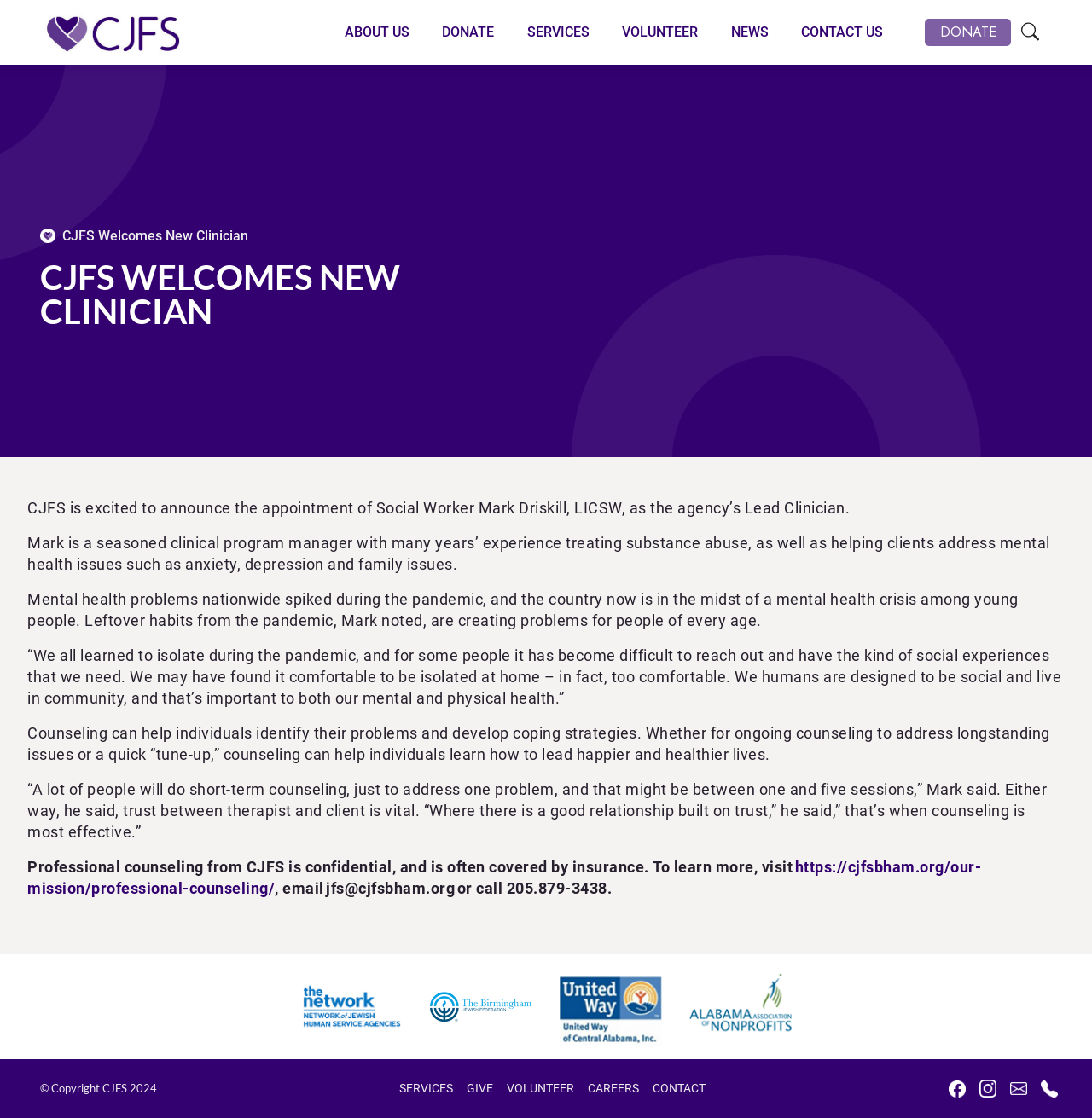Extract the bounding box coordinates of the UI element described by: "ABOUT US". The coordinates should include four float numbers ranging from 0 to 1, e.g., [left, top, right, bottom].

[0.316, 0.014, 0.375, 0.044]